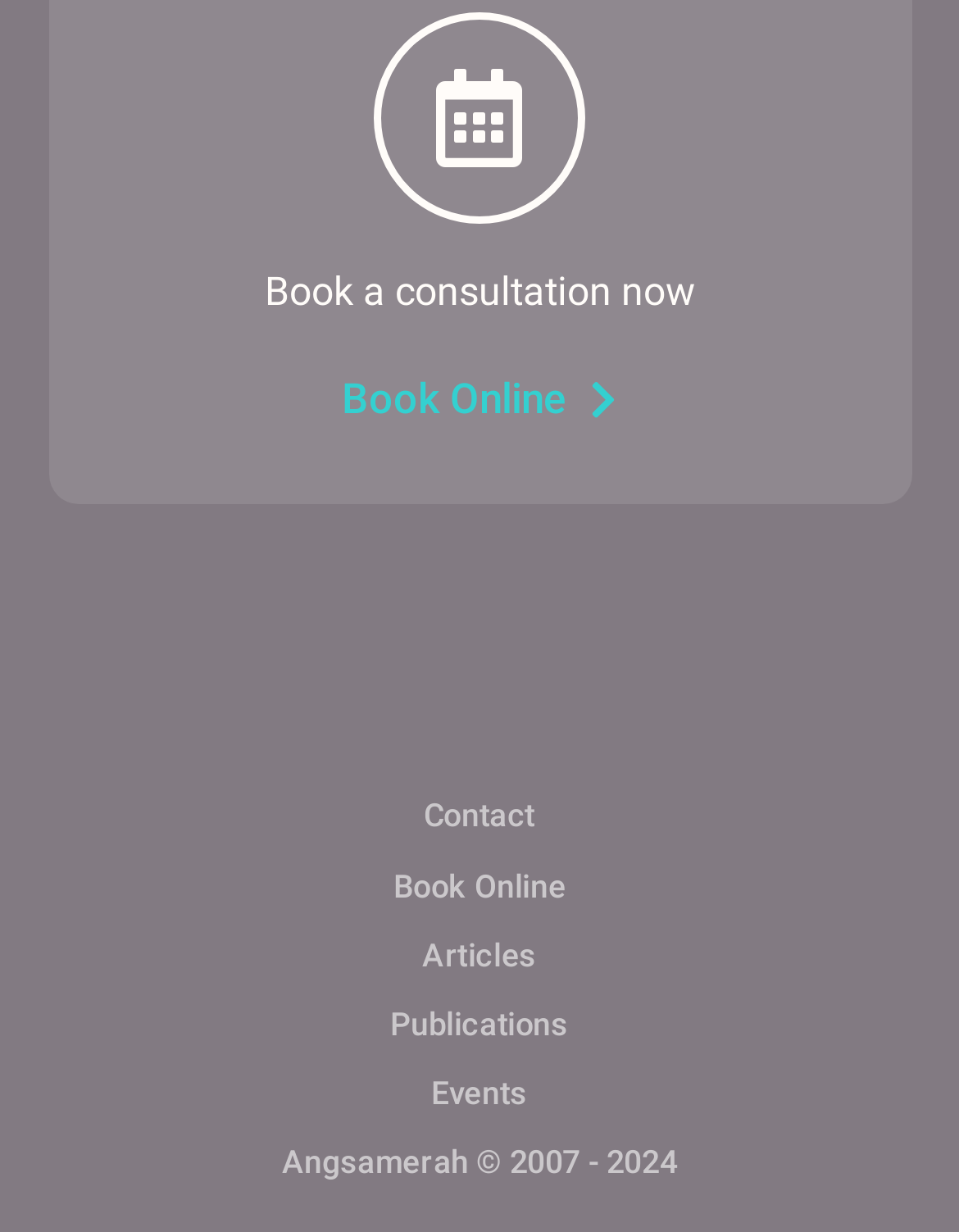Provide a brief response in the form of a single word or phrase:
How many navigation links are available on this webpage?

5